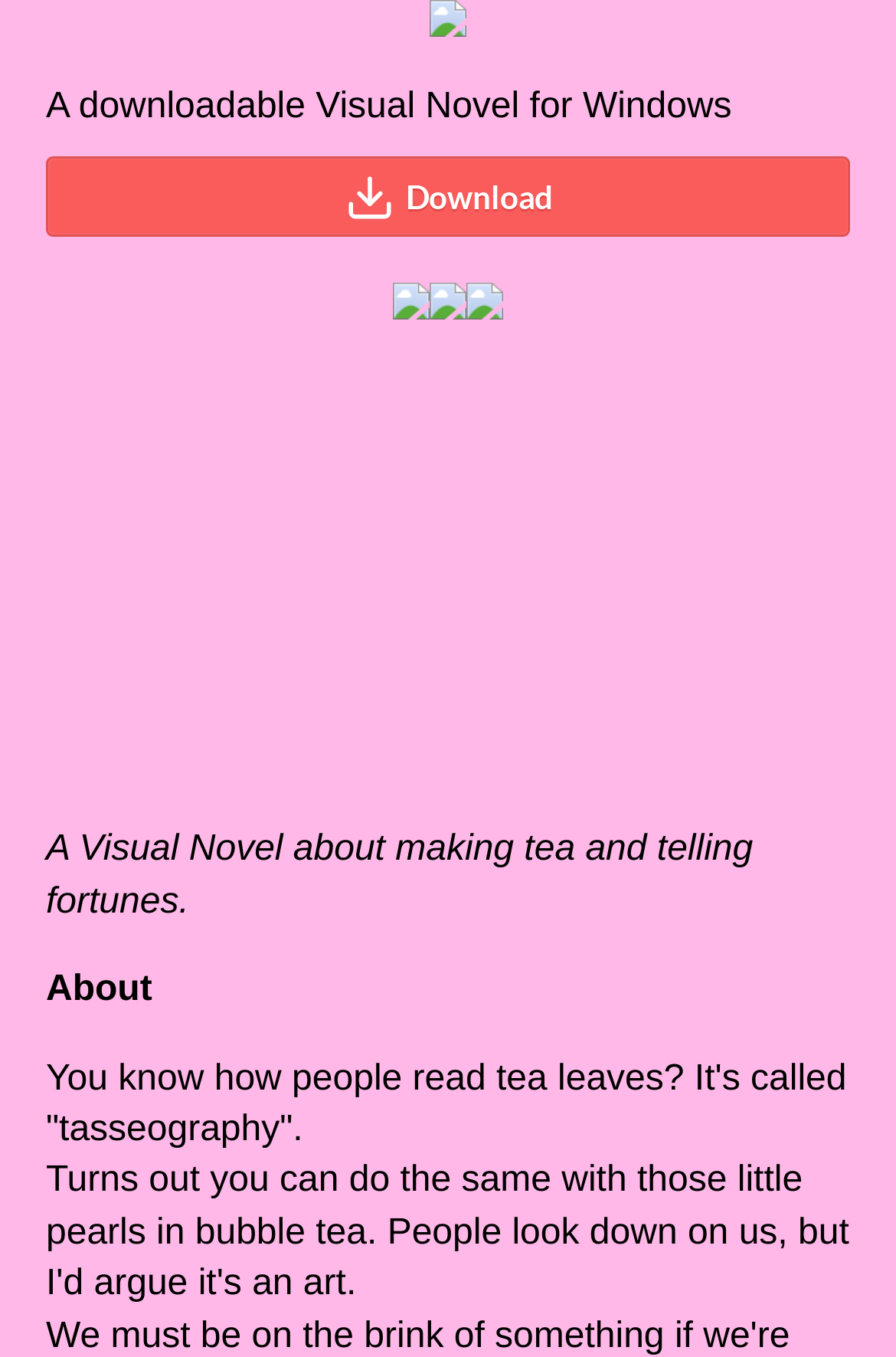What is the theme of the Visual Novel?
Please use the image to deliver a detailed and complete answer.

The webpage has a text that says 'A Visual Novel about making tea and telling fortunes.' which suggests that the theme of the Visual Novel is about making tea and telling fortunes.